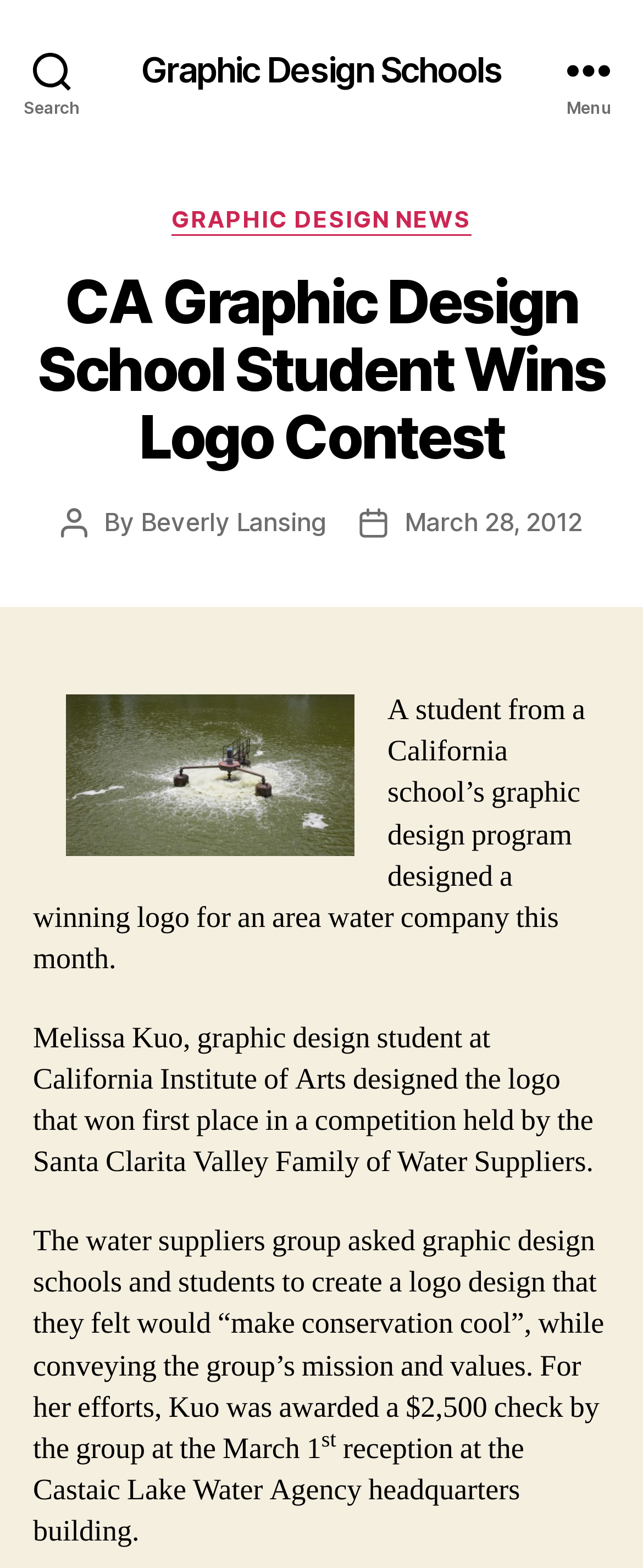Respond concisely with one word or phrase to the following query:
Who wrote the article?

Beverly Lansing